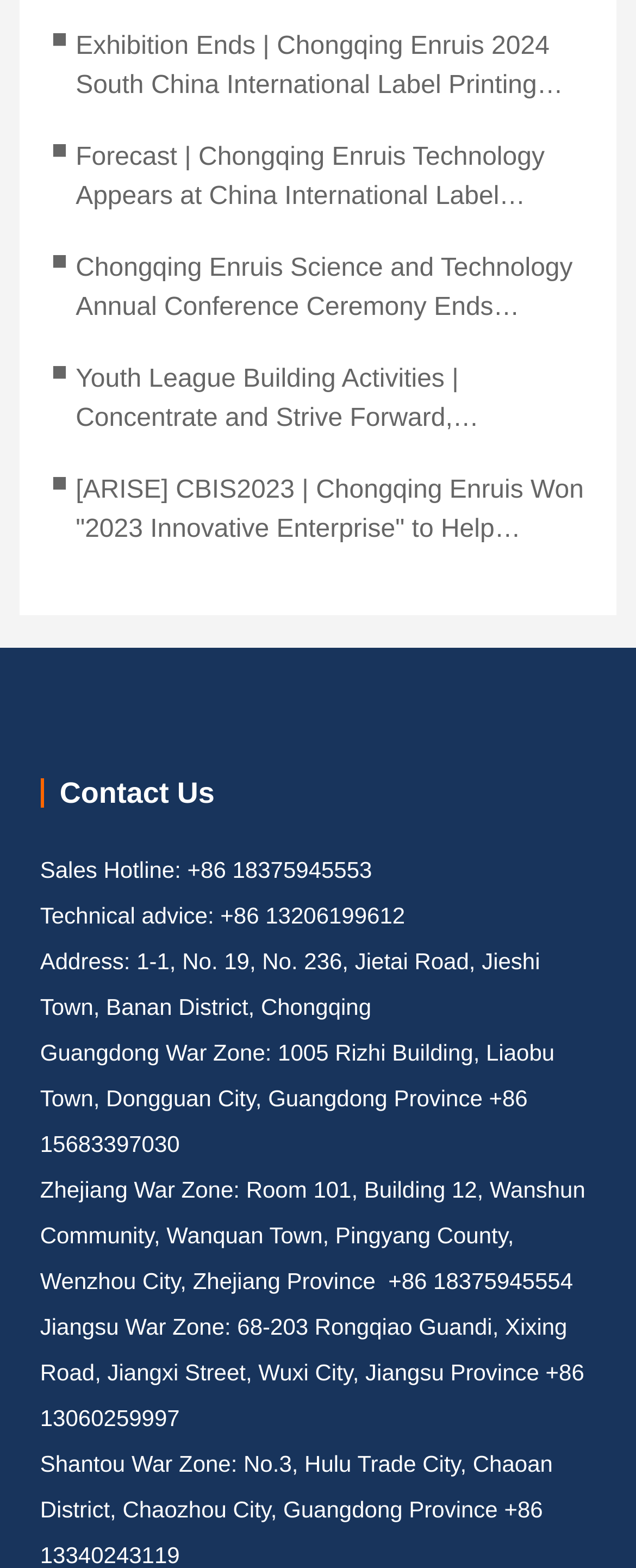Identify the bounding box of the UI element that matches this description: "+86 15683397030".

[0.063, 0.692, 0.83, 0.738]